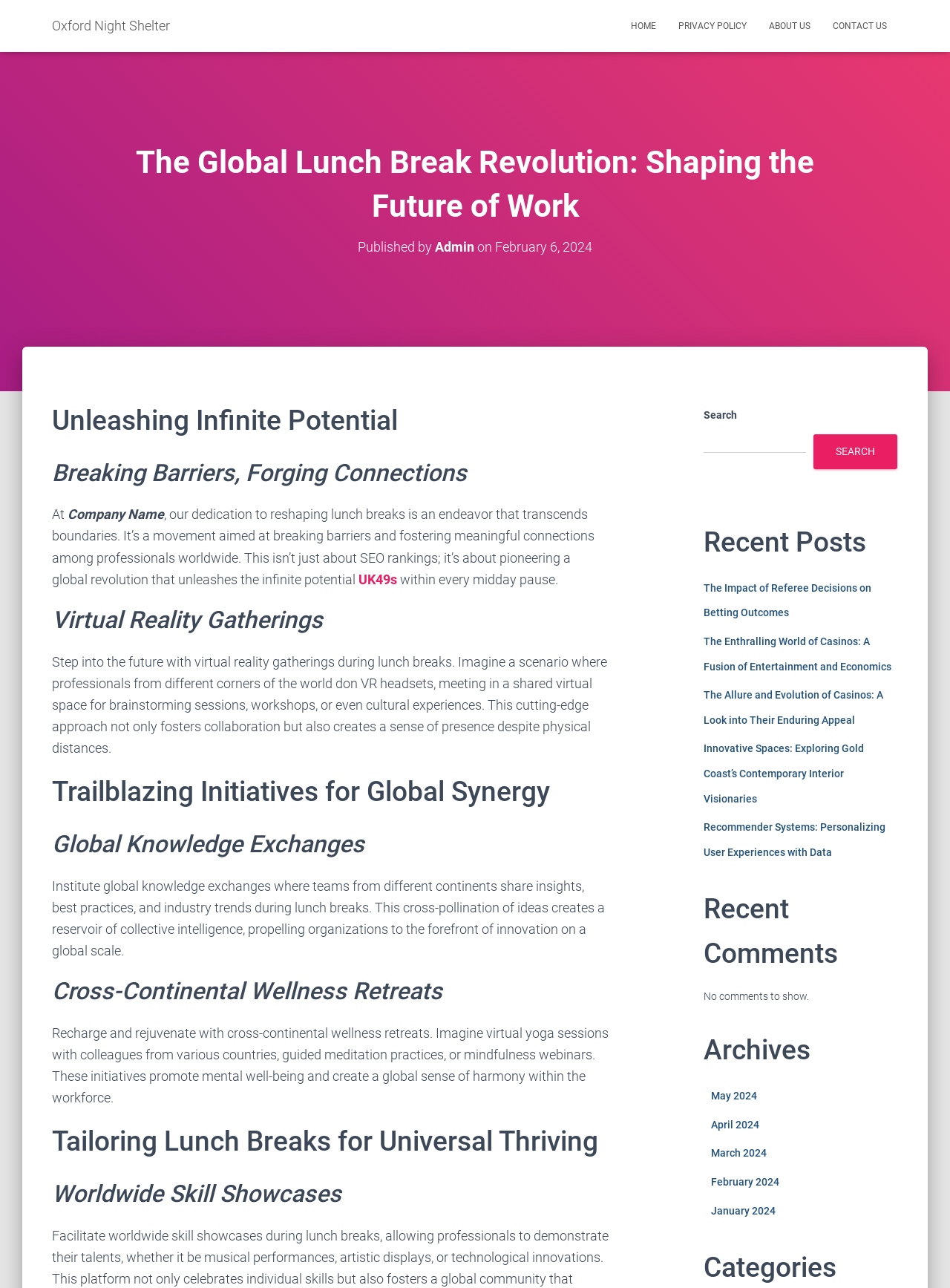Using the provided description Contact us, find the bounding box coordinates for the UI element. Provide the coordinates in (top-left x, top-left y, bottom-right x, bottom-right y) format, ensuring all values are between 0 and 1.

[0.865, 0.006, 0.945, 0.035]